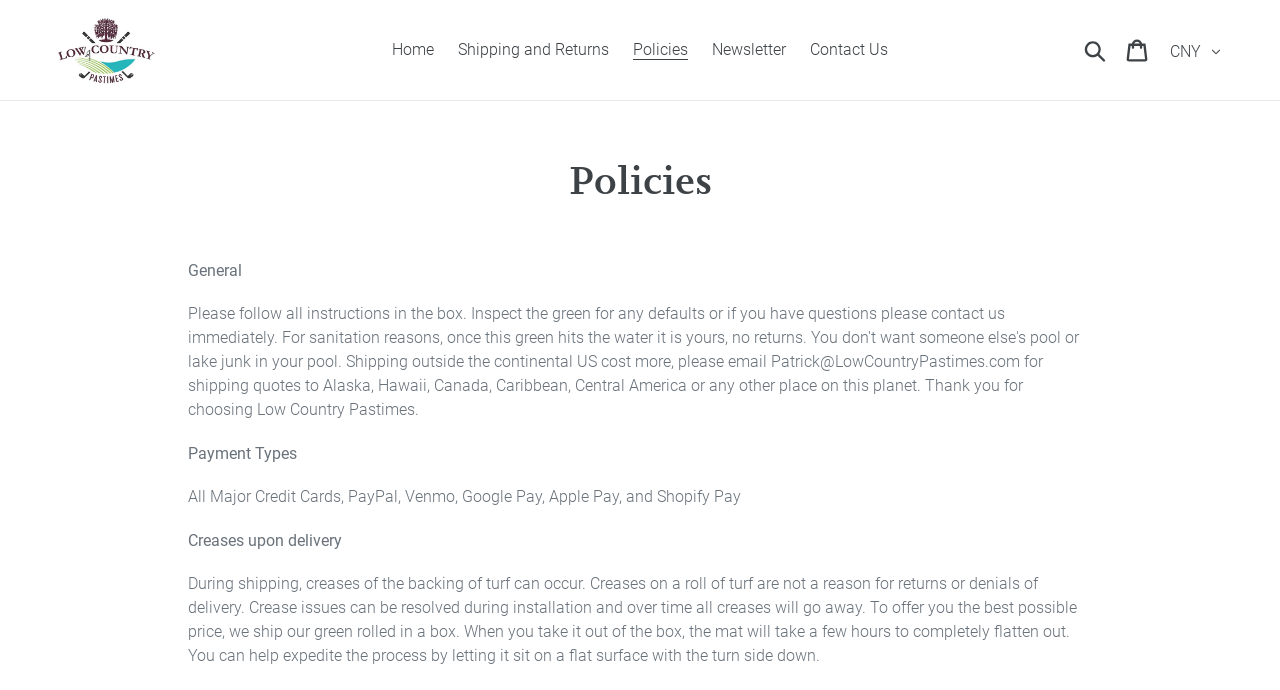Articulate a complete and detailed caption of the webpage elements.

The webpage is about the policies of Low Country Pastimes, a company that sells floating golf greens. At the top of the page, there is a navigation menu with links to "Home", "Shipping and Returns", "Policies", "Newsletter", and "Contact Us". To the right of the navigation menu, there is a search button and a link to the shopping cart. The currency selection is also located at the top right corner of the page.

Below the navigation menu, there is a heading that reads "Policies". Underneath this heading, there are several sections of text. The first section is titled "General" and provides instructions to follow all instructions in the box and to inspect the green for any defaults. It also advises contacting the company immediately if there are any questions.

The next section is titled "Payment Types" and lists the various payment methods accepted by the company, including major credit cards, PayPal, and several other online payment services.

The third section discusses creases that may occur on the turf during shipping. It explains that these creases are not a reason for returns or denials of delivery and can be resolved during installation. The section also provides instructions on how to expedite the process of flattening out the turf after it is removed from the box.

There is also a logo image of Low Country Pastimes at the top left corner of the page, which is a link to the company's homepage.